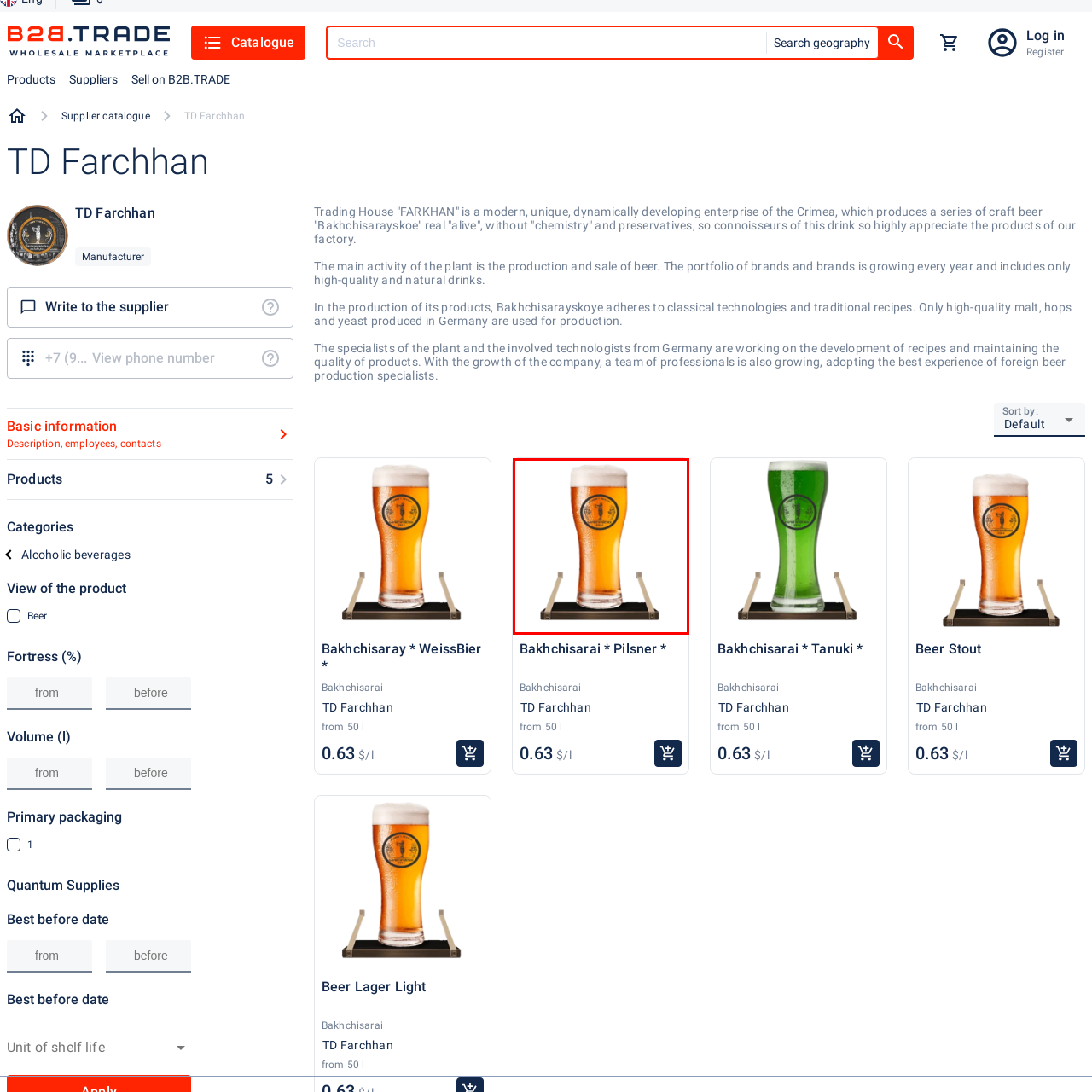Direct your attention to the image enclosed by the red boundary, What is the purpose of the sleek black tray? 
Answer concisely using a single word or phrase.

To enhance visual appeal